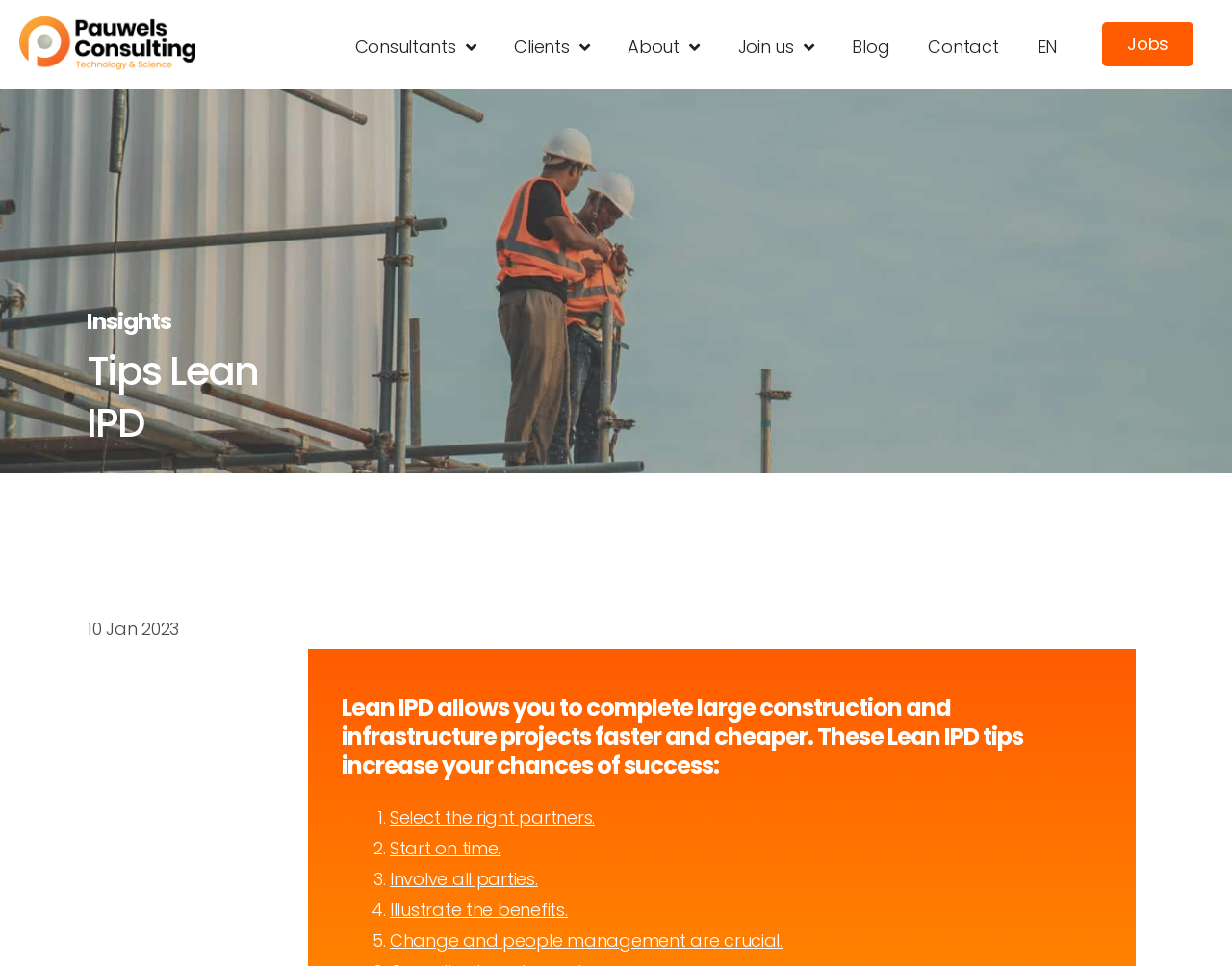Identify the bounding box coordinates of the region I need to click to complete this instruction: "Log in".

None